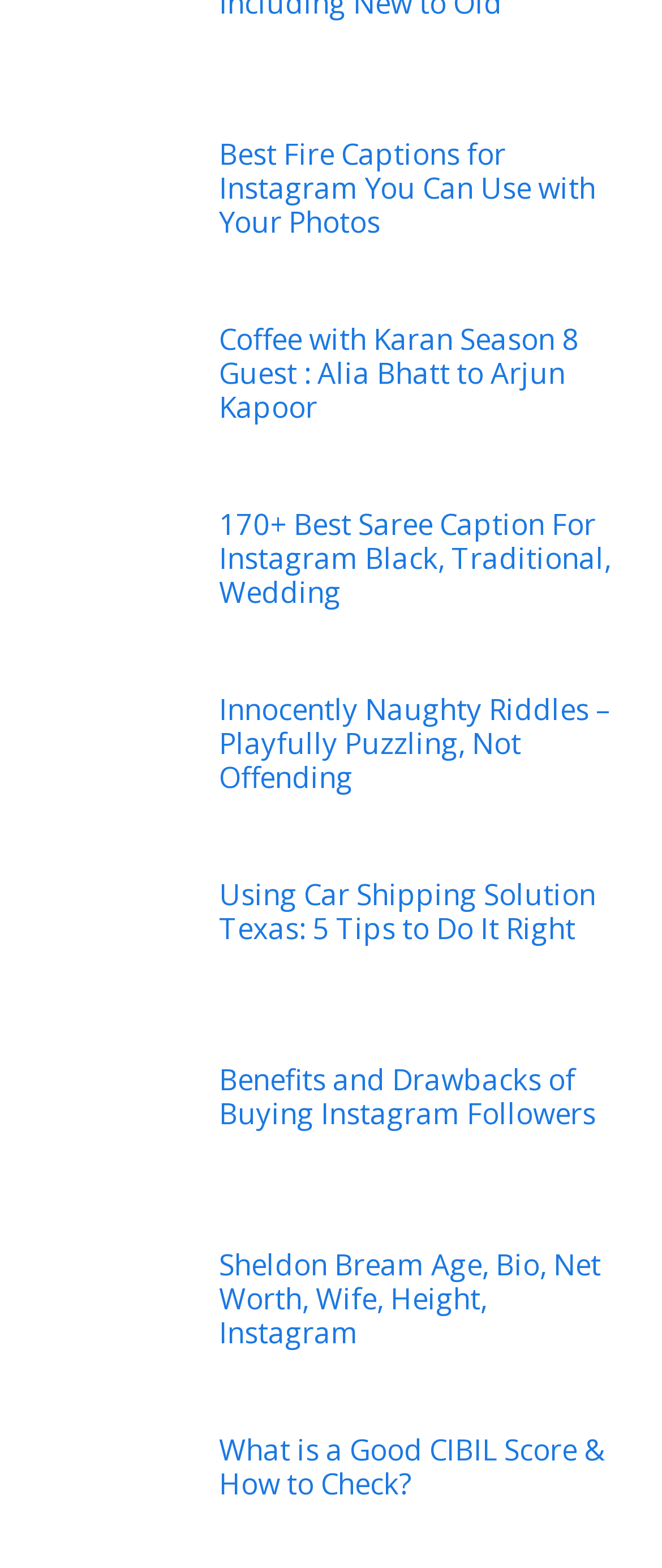What is the topic of the last heading?
Look at the image and answer the question using a single word or phrase.

CIBIL Score